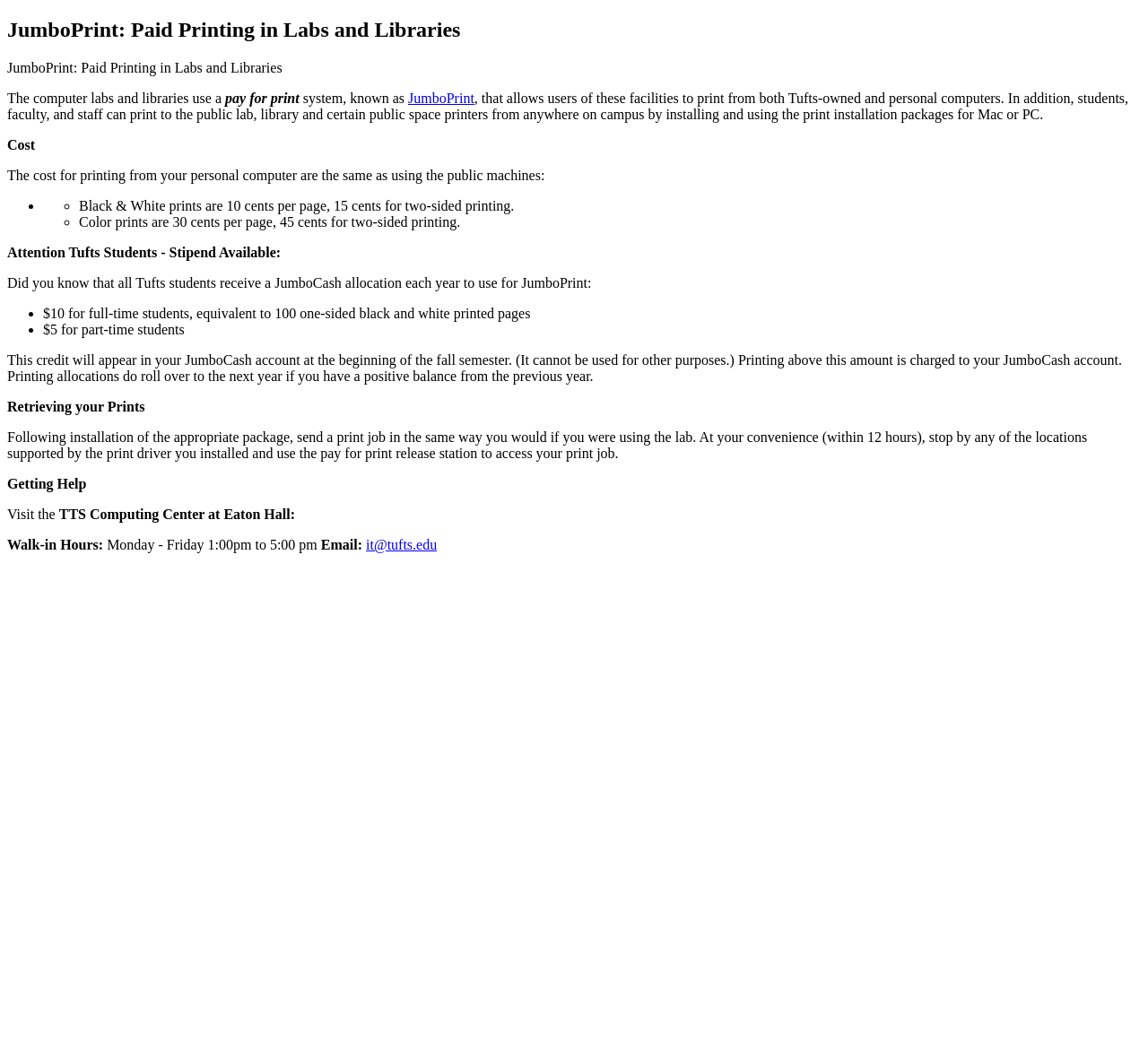What is the name of the printing system?
Answer briefly with a single word or phrase based on the image.

JumboPrint